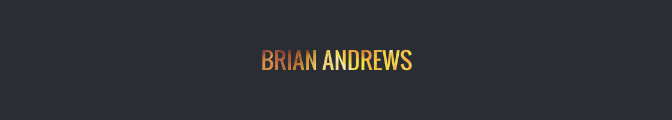Provide a comprehensive description of the image.

The image features the name "BRIAN ANDREWS" prominently displayed against a dark background, creating a striking visual contrast. The name is styled with a gradient, transitioning from a warmer orange hue to a vibrant yellow, adding a dynamic and modern touch. This design choice emphasizes the author's presence and contributes to the overall aesthetic of the webpage, which is dedicated to Brian Andrews, a writer known for his engaging thrillers. The placement of the name likely serves as an introduction to visitors, inviting them to explore his works further.